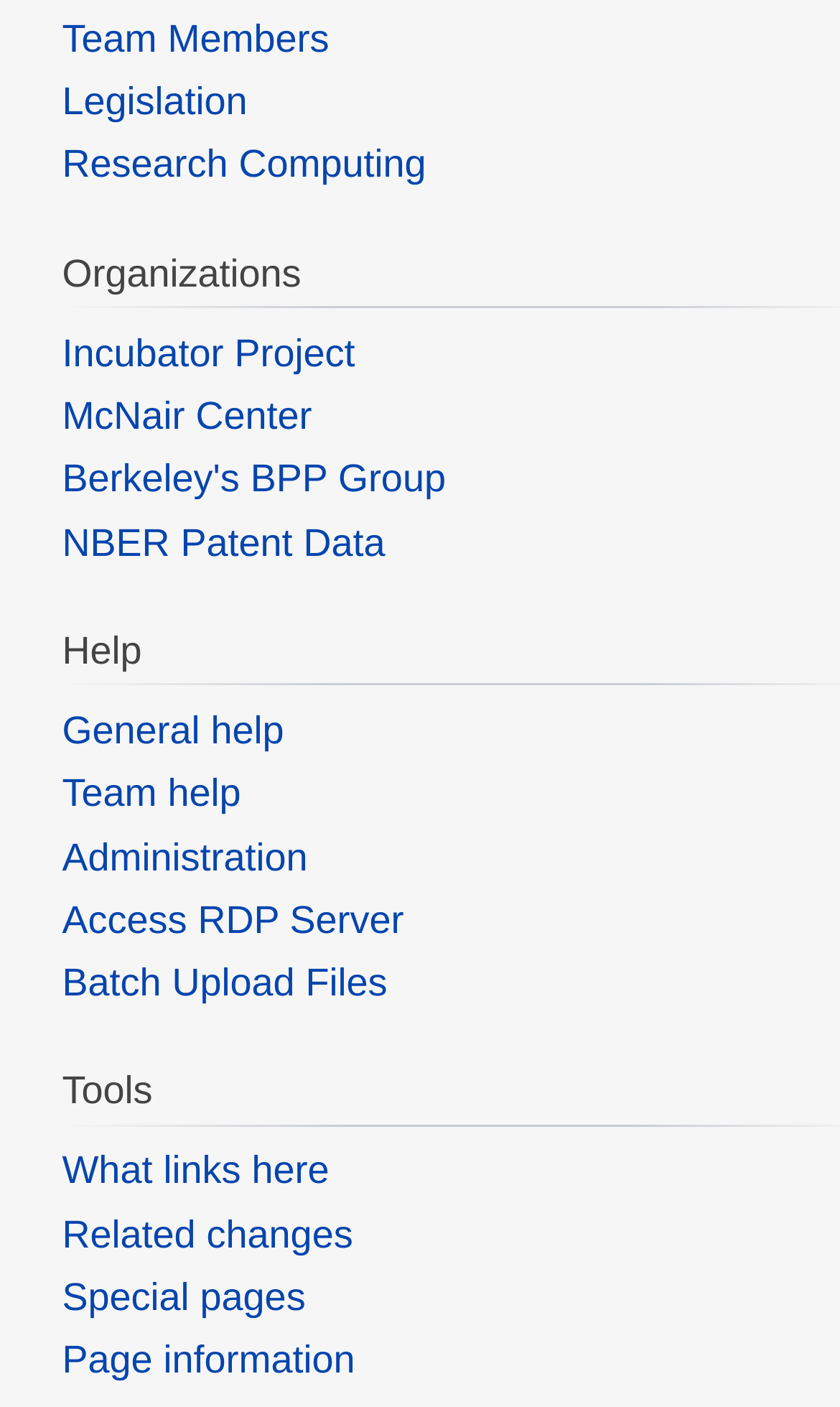Determine the bounding box coordinates of the UI element described by: "Incubator Project".

[0.074, 0.236, 0.423, 0.266]